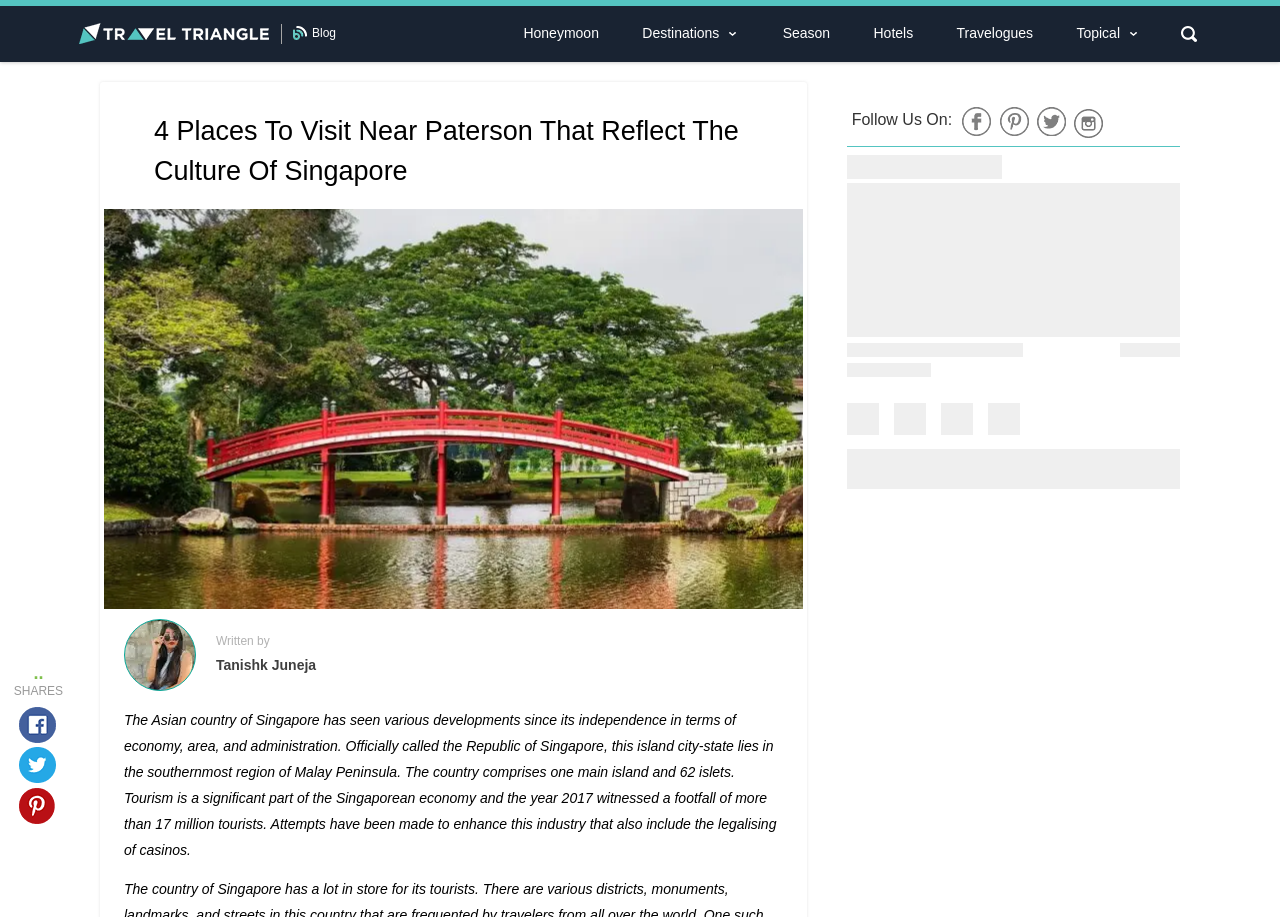Produce an extensive caption that describes everything on the webpage.

This webpage is about 4 amazing places to visit near Paterson Road in Singapore, highlighting the cultural and historical significance of these destinations. At the top, there are 7 links to different categories, including "Blog", "Honeymoon", "Destinations", "Season", "Hotels", "Travelogues", and "Topical", which are aligned horizontally and take up about a quarter of the screen.

Below these links, there is a heading that reads "4 Places To Visit Near Paterson That Reflect The Culture Of Singapore", which is followed by a link with the same text. This heading is centered on the page and takes up about a third of the screen.

On the left side of the page, there is a block of text that provides an introduction to Singapore, describing its history, economy, and tourism industry. This text is divided into two paragraphs and takes up about half of the screen.

On the right side of the page, there is a section with social media links, labeled "Follow Us On:". This section contains 4 links to different social media platforms, which are aligned horizontally and take up about a quarter of the screen.

At the bottom of the page, there is a section with the author's name, "Tanishk Juneja", and a few social media links. There are also some share buttons and a few dots that separate the different sections of the page.

Overall, the webpage is well-organized and easy to navigate, with clear headings and concise text that provides useful information about the cultural attractions near Paterson Road in Singapore.